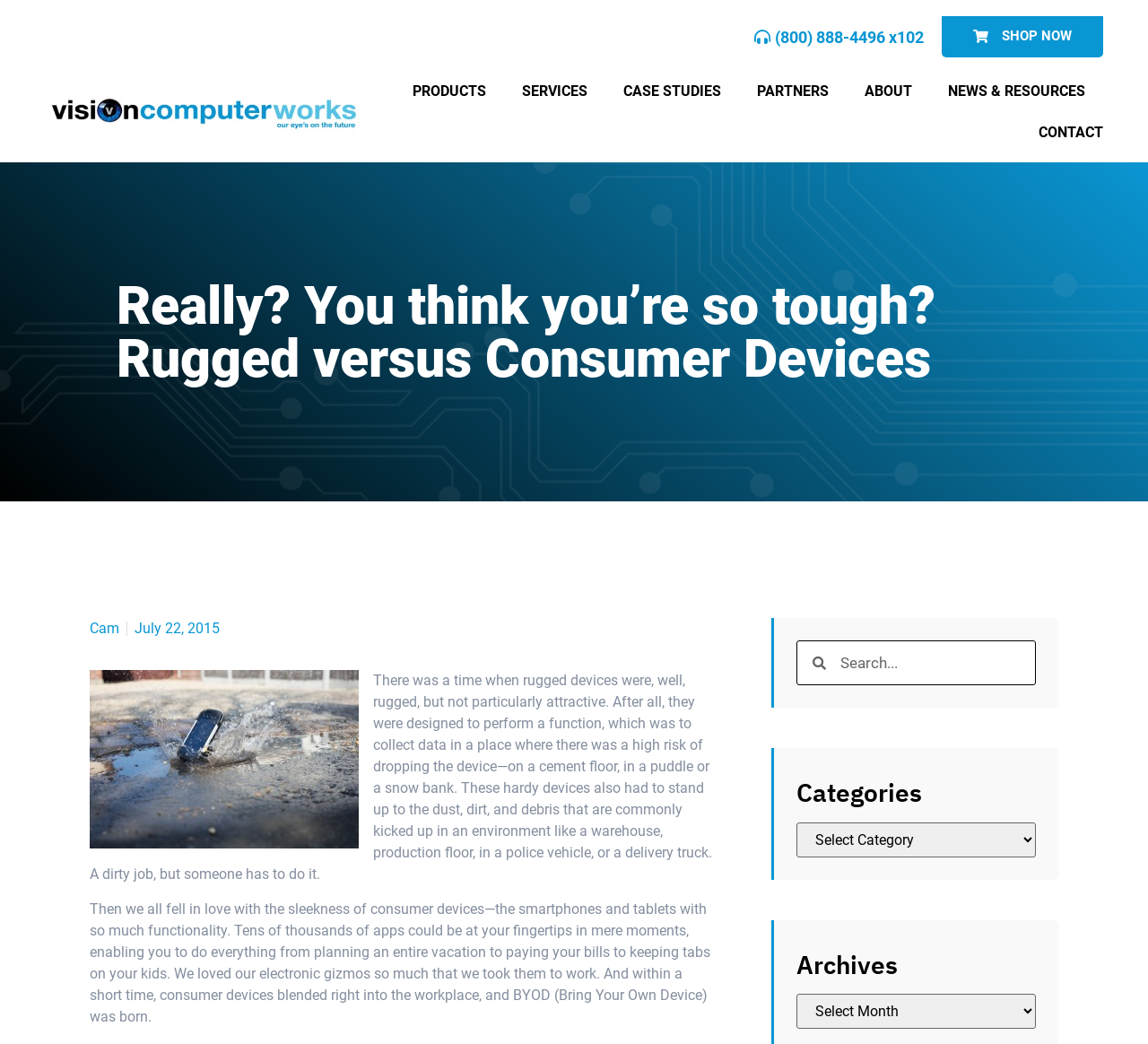Using the image as a reference, answer the following question in as much detail as possible:
What is the name of the company logo?

I found the company logo by looking at the top left section of the webpage, where I saw an image with the text 'vision computer works logo'.